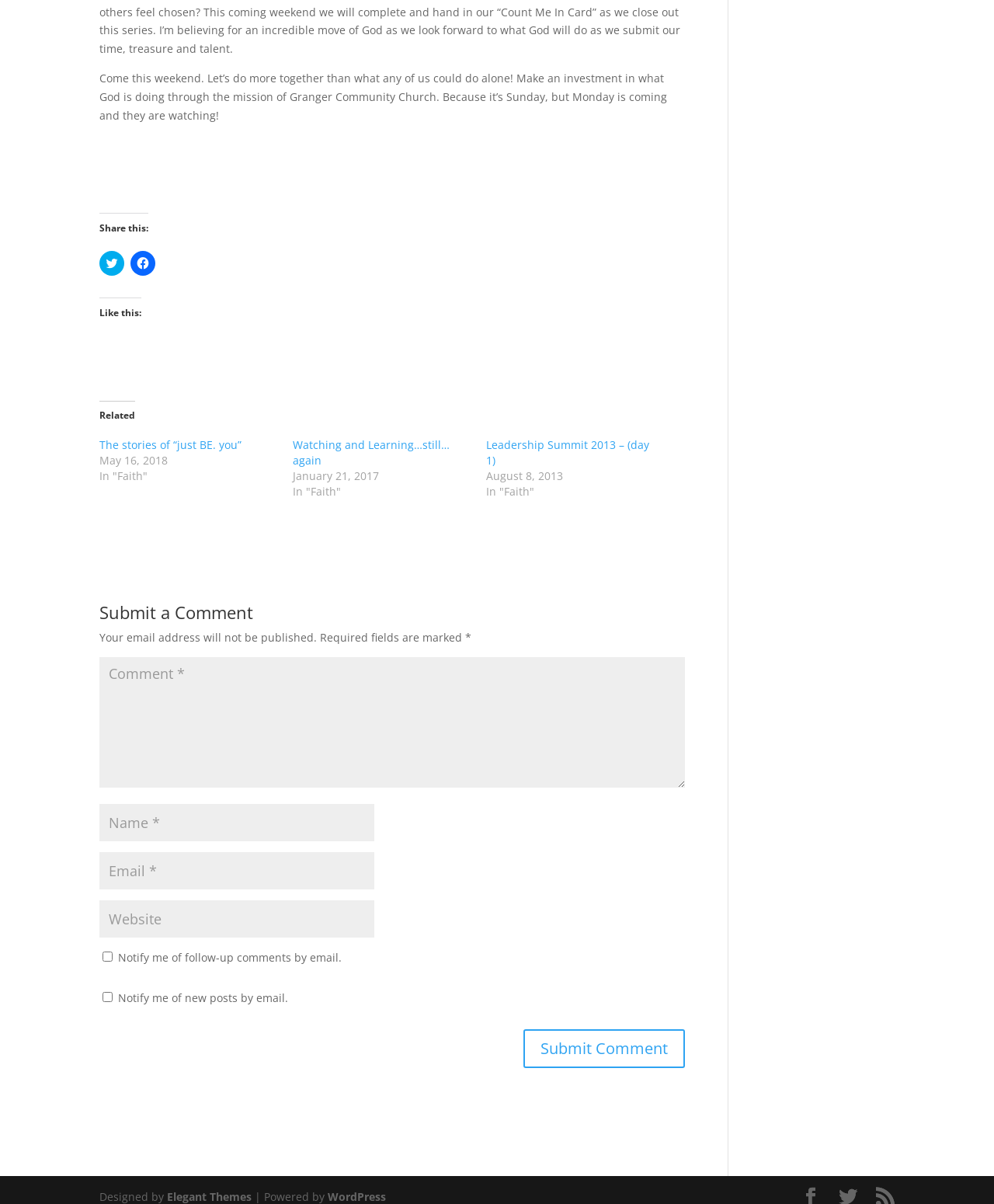What is the purpose of the comment section?
Please provide a comprehensive answer based on the contents of the image.

The comment section is designed to allow users to submit their comments, which requires them to fill in their name, email, and comment. There are also options to notify them of follow-up comments or new posts by email.